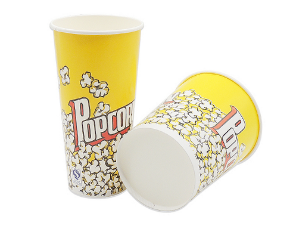Elaborate on the contents of the image in a comprehensive manner.

The image showcases a pair of vibrant yellow popcorn cups, designed for serving popcorn at events such as movie theaters and parties. The cups feature a playful print, with graphics of popcorn scattered across the surface, which adds to their fun and festive appeal. These disposable cups exemplify the convenient and eco-friendly packaging solutions offered by Hyde Group, a company specializing in biodegradable tableware and disposable products. With an emphasis on sustainability, Hyde Group provides a wide variety of custom printed options, ensuring that each product meets the needs of its customers while contributing to a greener planet.